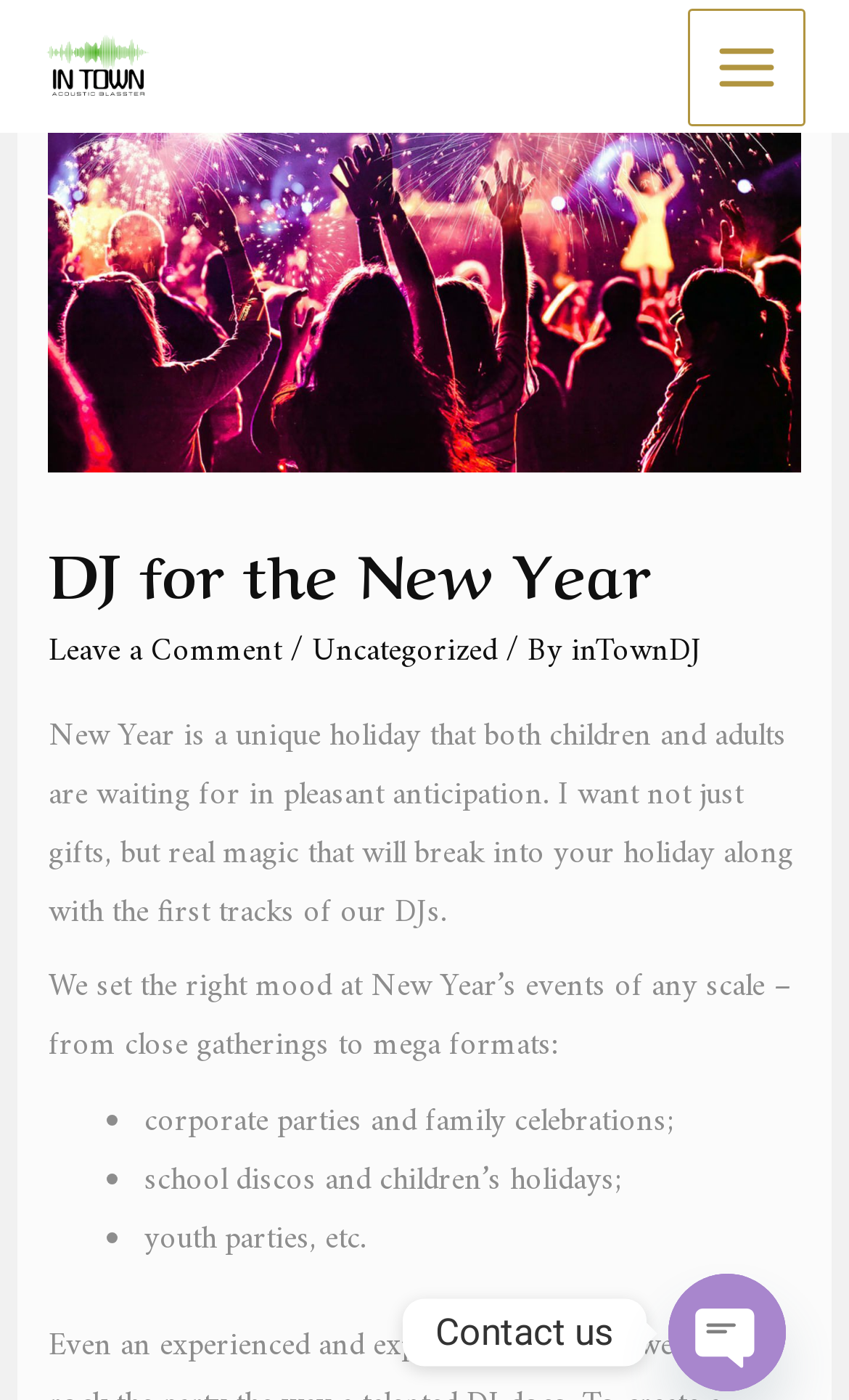Respond to the question below with a single word or phrase:
How many types of events does the website cater to?

At least 4